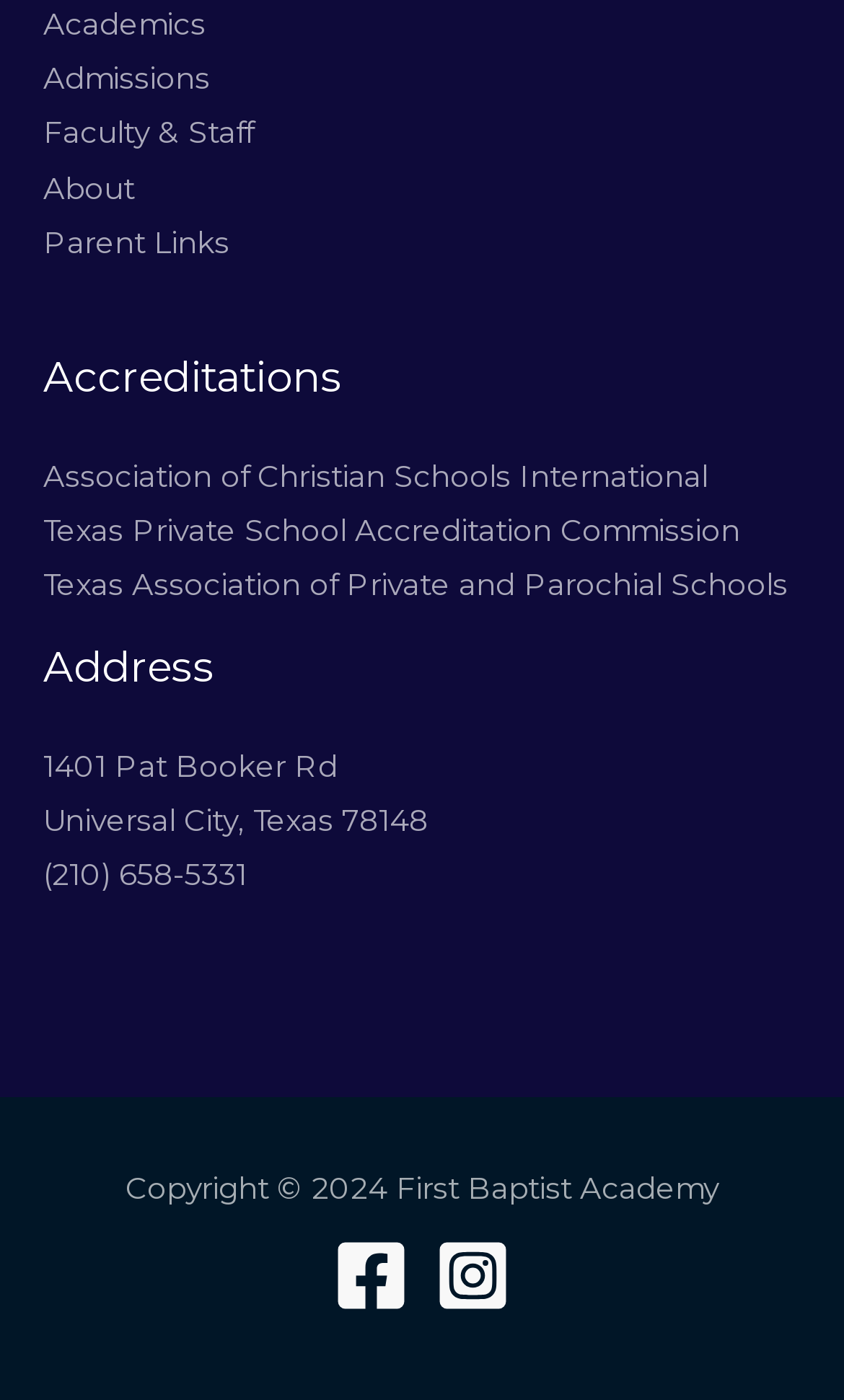Determine the bounding box coordinates for the HTML element mentioned in the following description: "aria-label="Facebook"". The coordinates should be a list of four floats ranging from 0 to 1, represented as [left, top, right, bottom].

[0.395, 0.884, 0.485, 0.938]